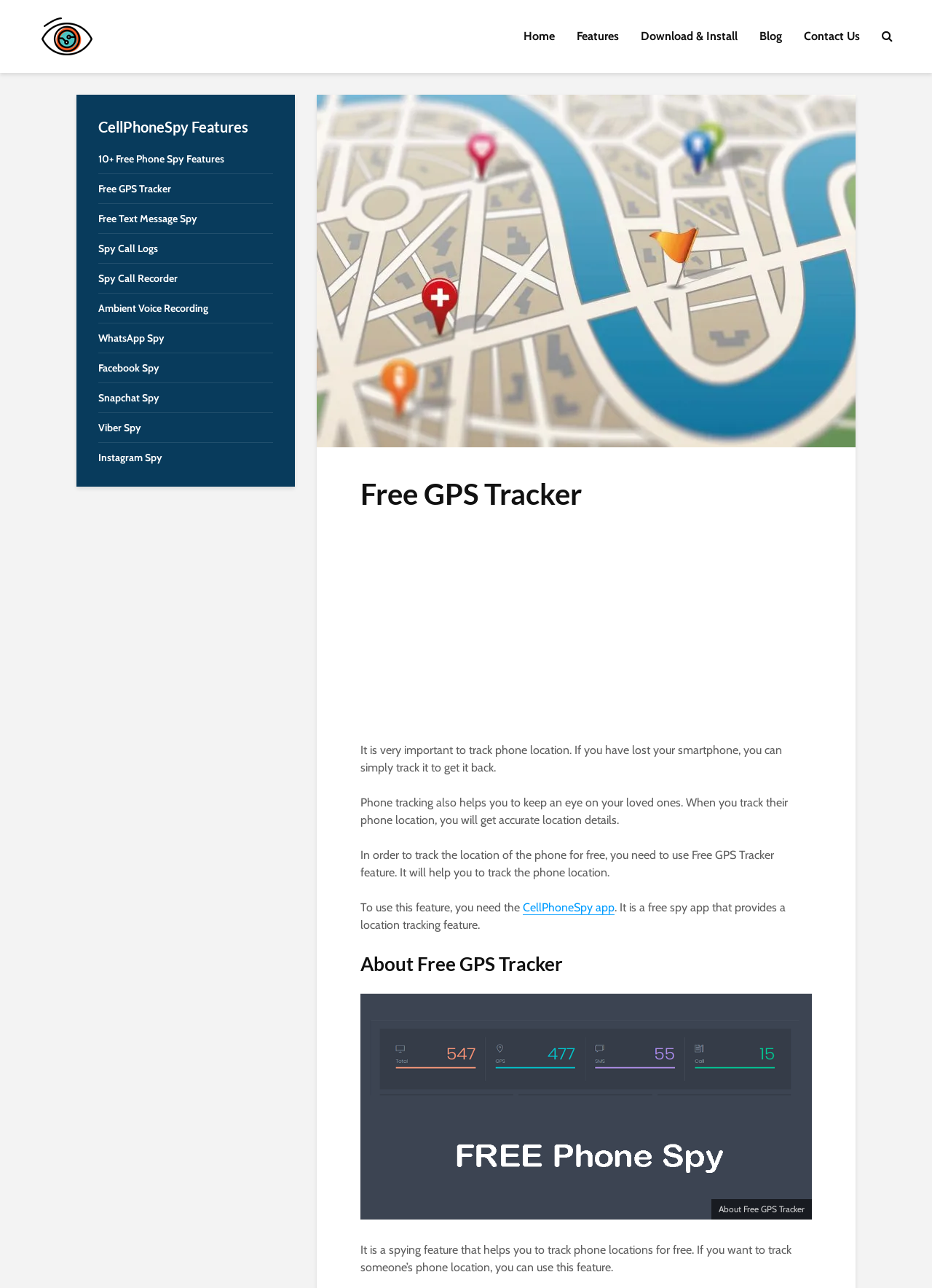Please answer the following question using a single word or phrase: 
What is the main purpose of the webpage?

Track phone location